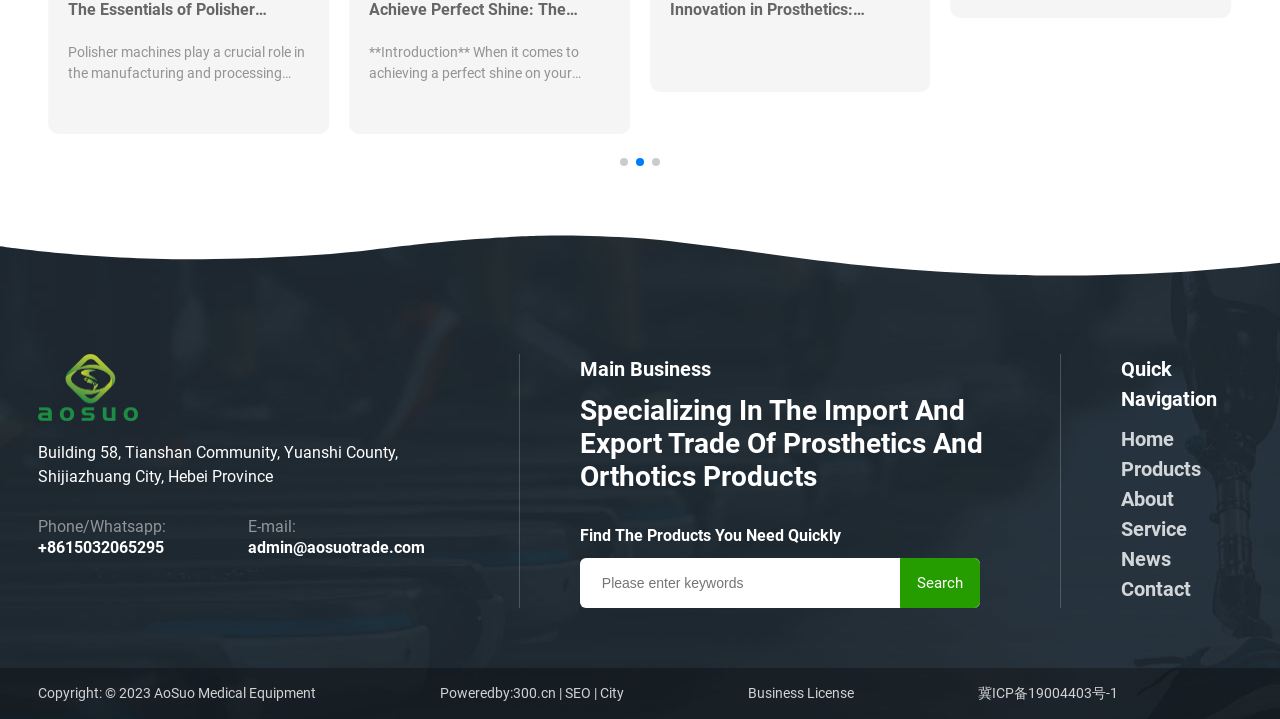From the element description +8615032065295, predict the bounding box coordinates of the UI element. The coordinates must be specified in the format (top-left x, top-left y, bottom-right x, bottom-right y) and should be within the 0 to 1 range.

[0.03, 0.75, 0.128, 0.775]